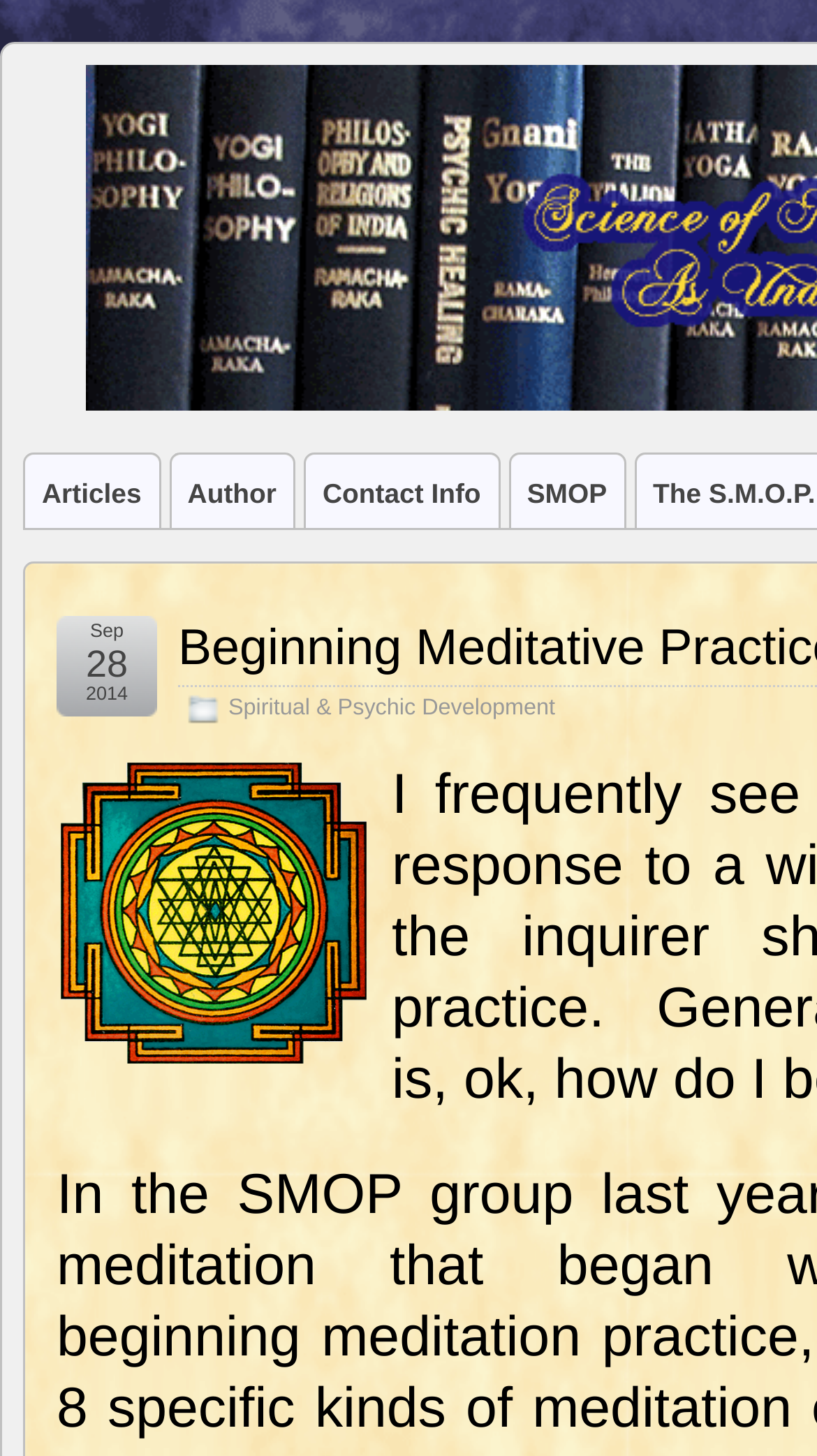Please determine the primary heading and provide its text.

The Science of Metaphysical and Oriental Philosophy